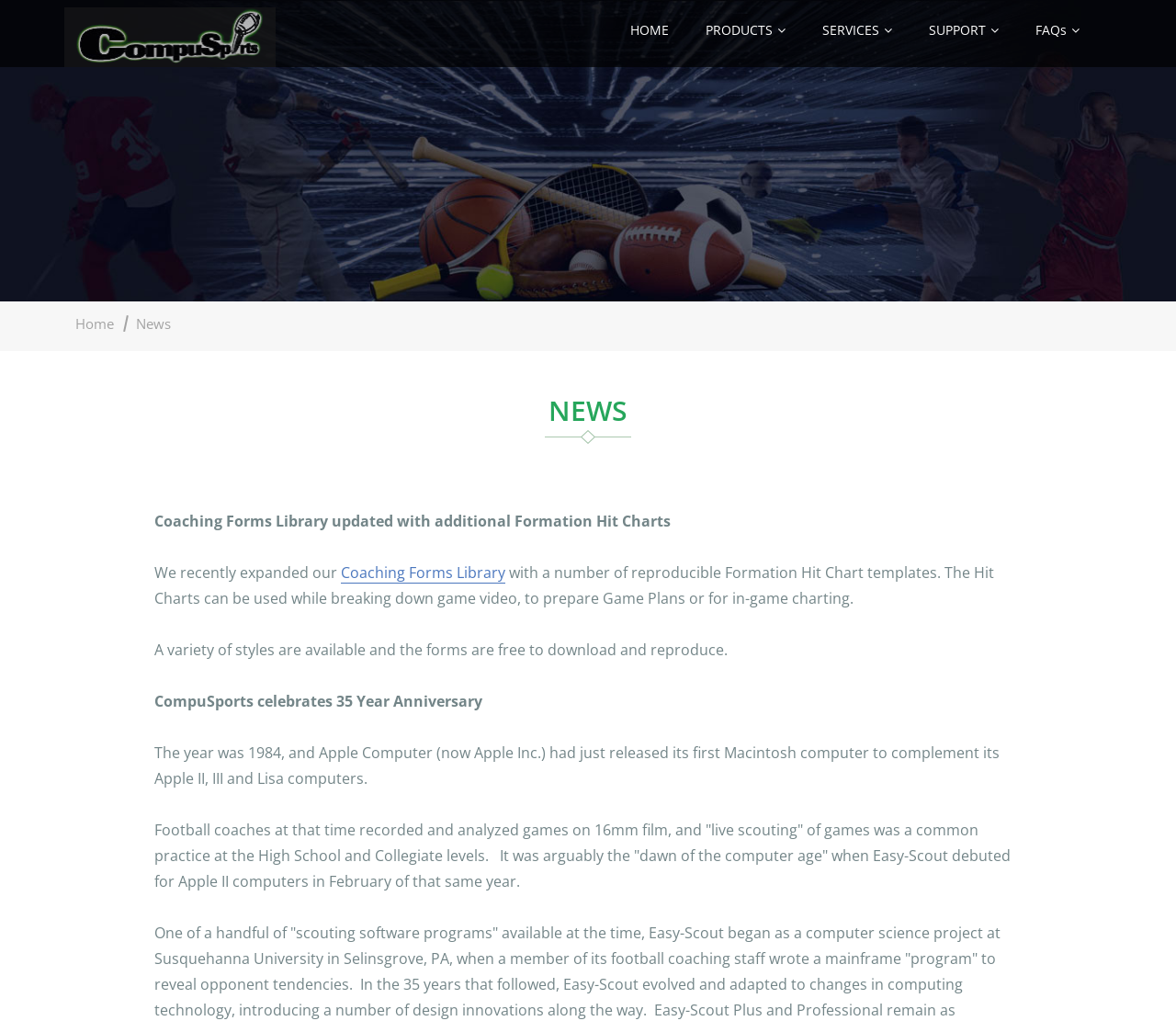What type of computers did football coaches use in 1984?
Your answer should be a single word or phrase derived from the screenshot.

Apple II